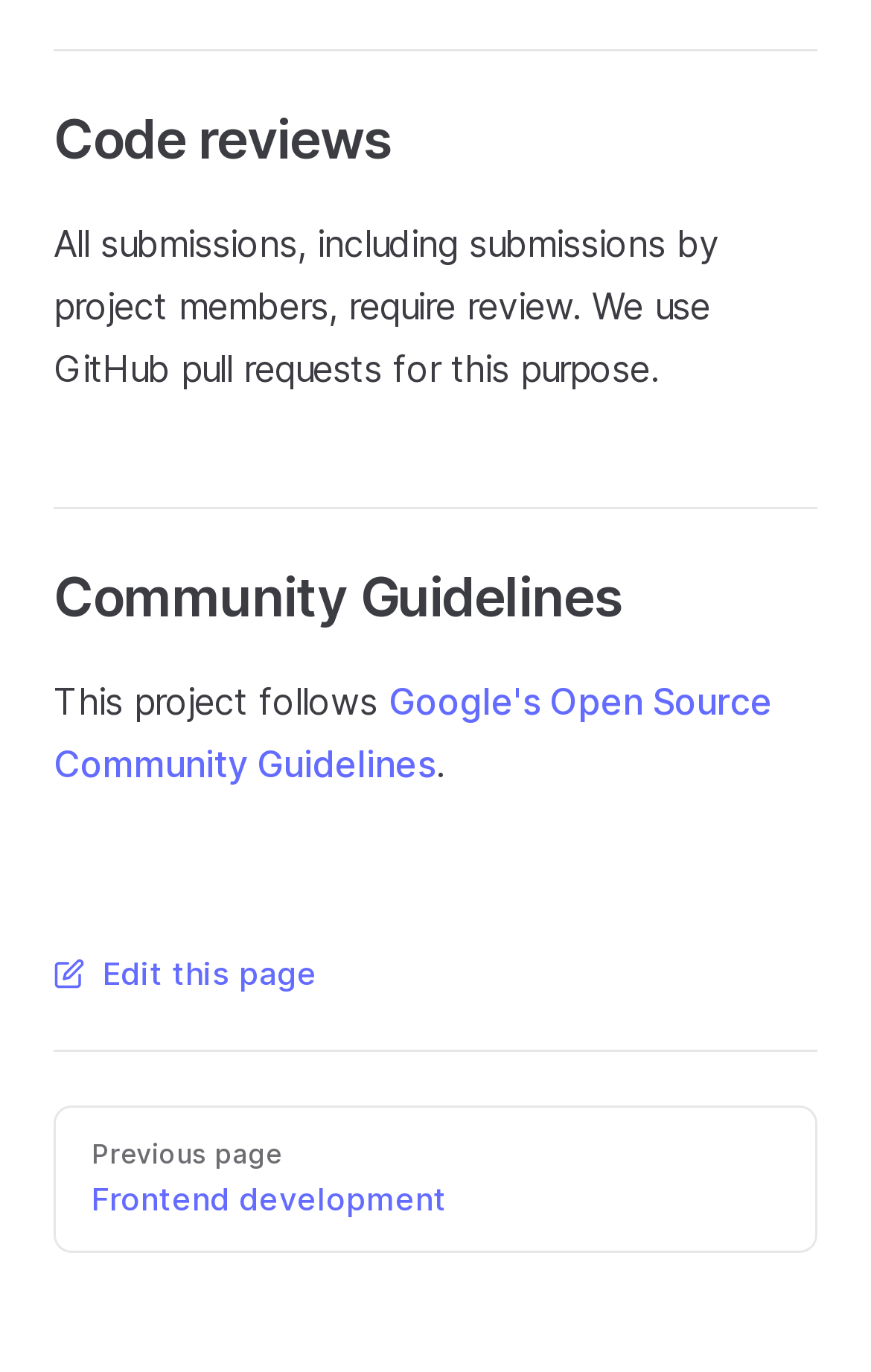Please provide a detailed answer to the question below based on the screenshot: 
What is the icon next to 'Edit this page'?

The webpage has an 'Edit this page' link, and next to it is an image described as an 'edit icon'.